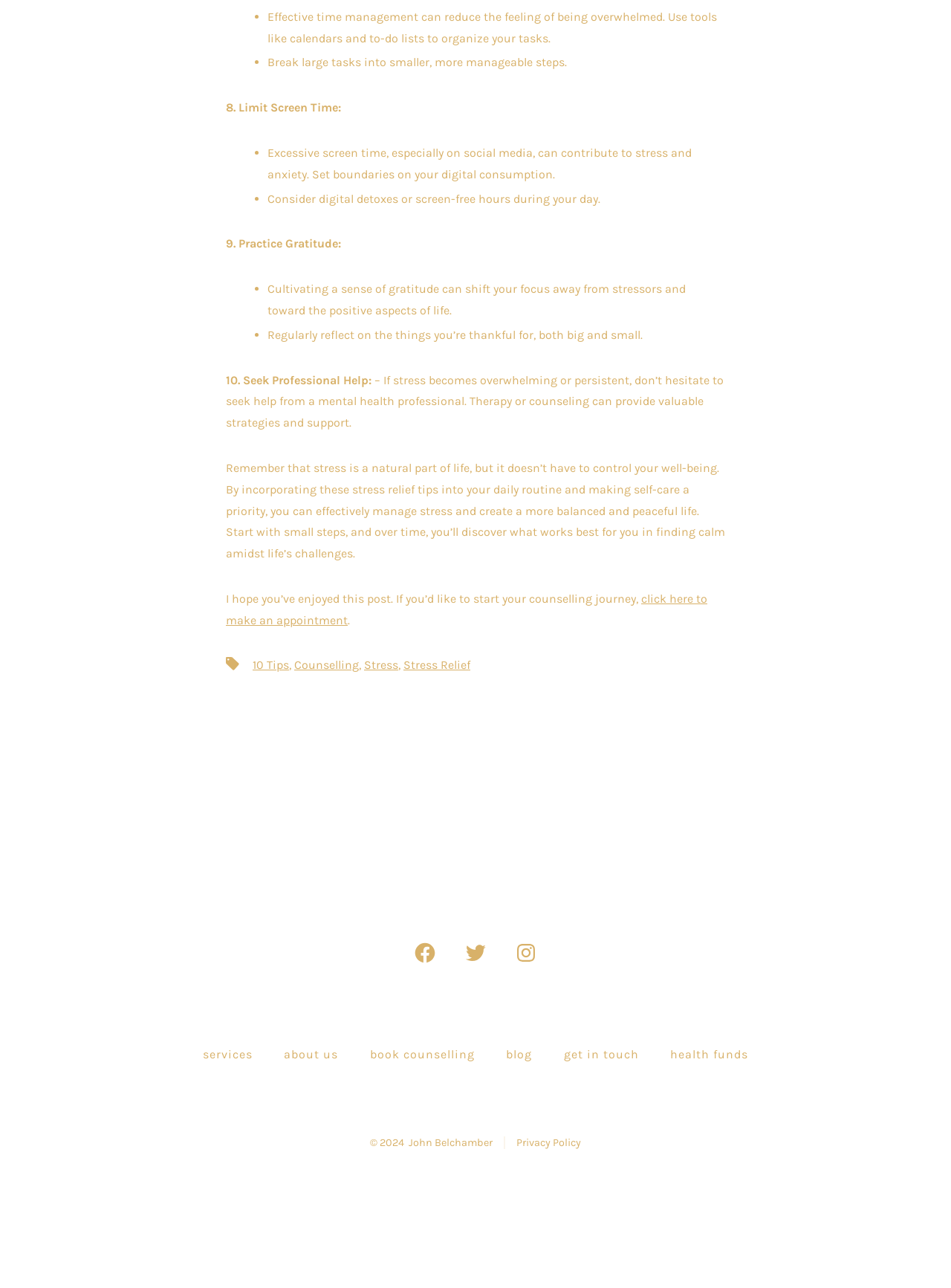From the webpage screenshot, predict the bounding box coordinates (top-left x, top-left y, bottom-right x, bottom-right y) for the UI element described here: Blog

[0.517, 0.807, 0.575, 0.83]